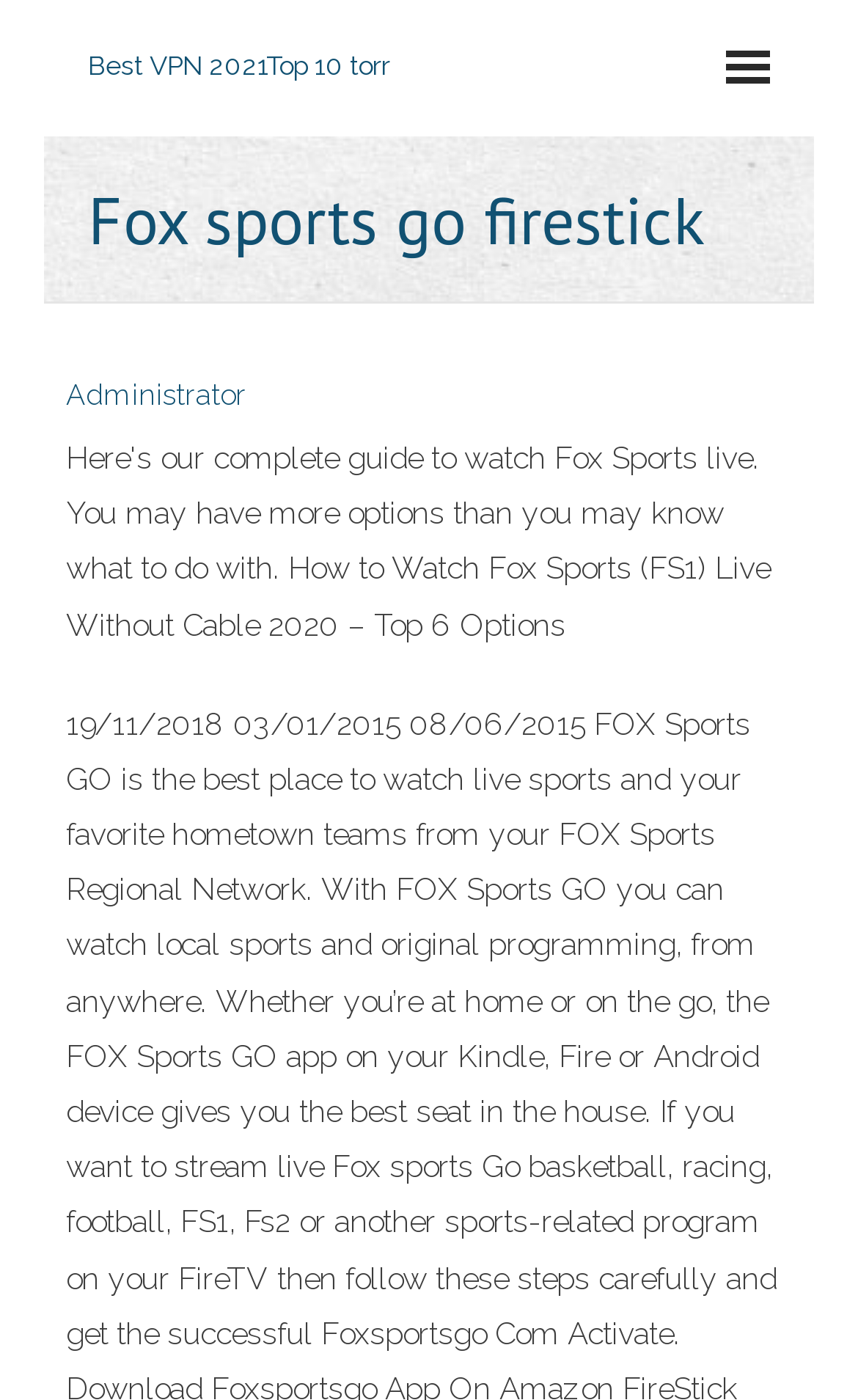Locate the heading on the webpage and return its text.

Fox sports go firestick